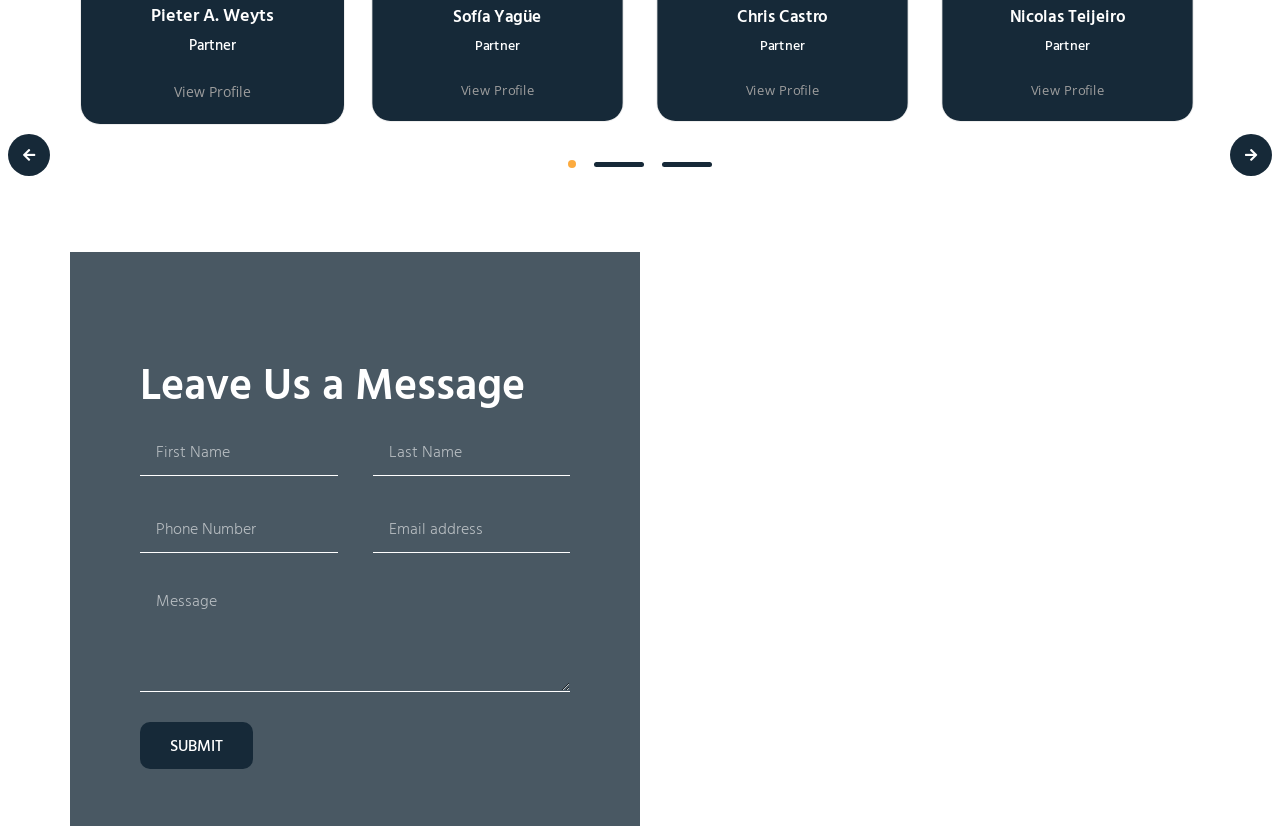How many partners are listed?
From the image, respond with a single word or phrase.

3